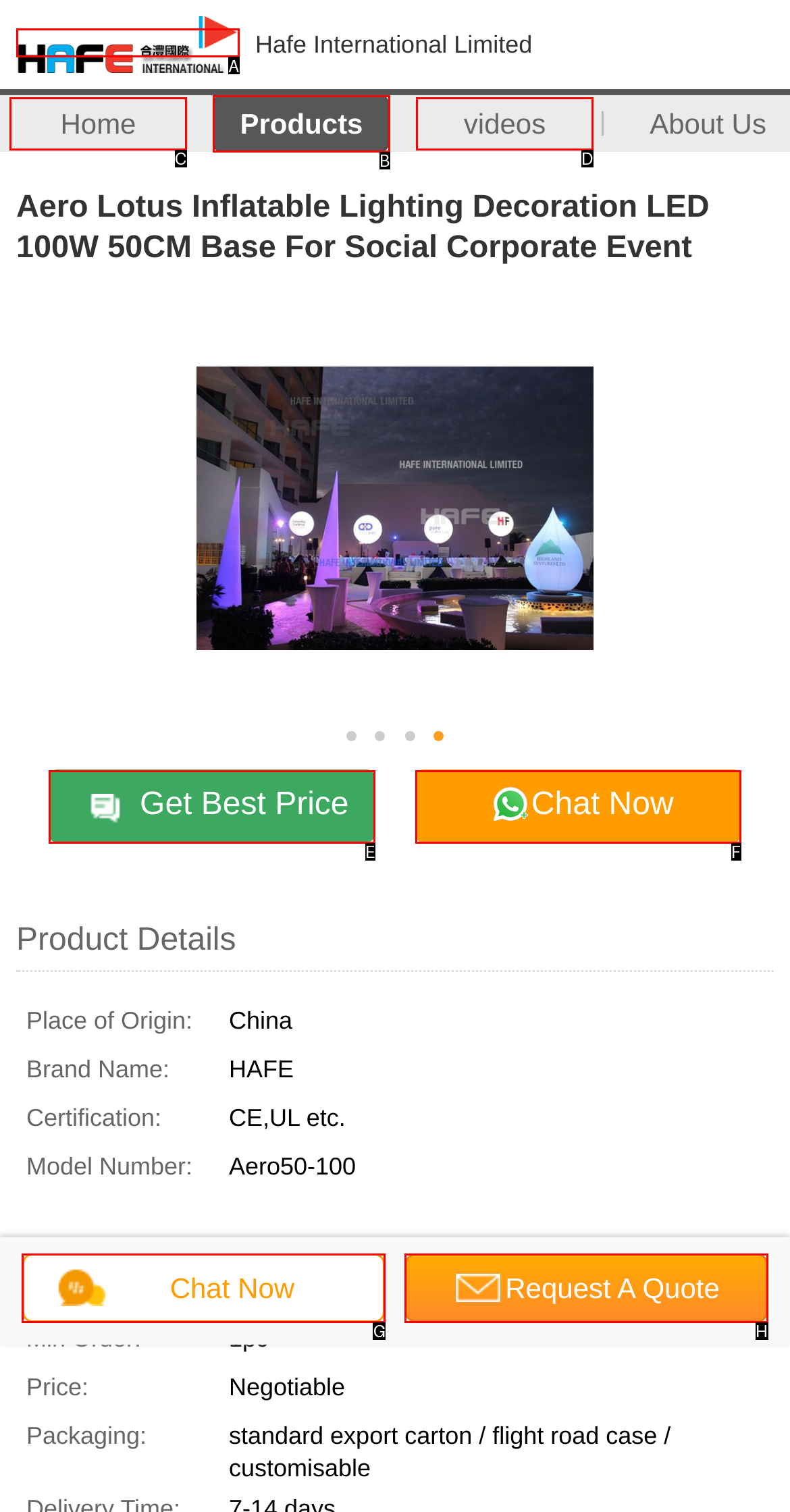Tell me which one HTML element best matches the description: title="China Inflatable LED Light Manufacturer" Answer with the option's letter from the given choices directly.

A